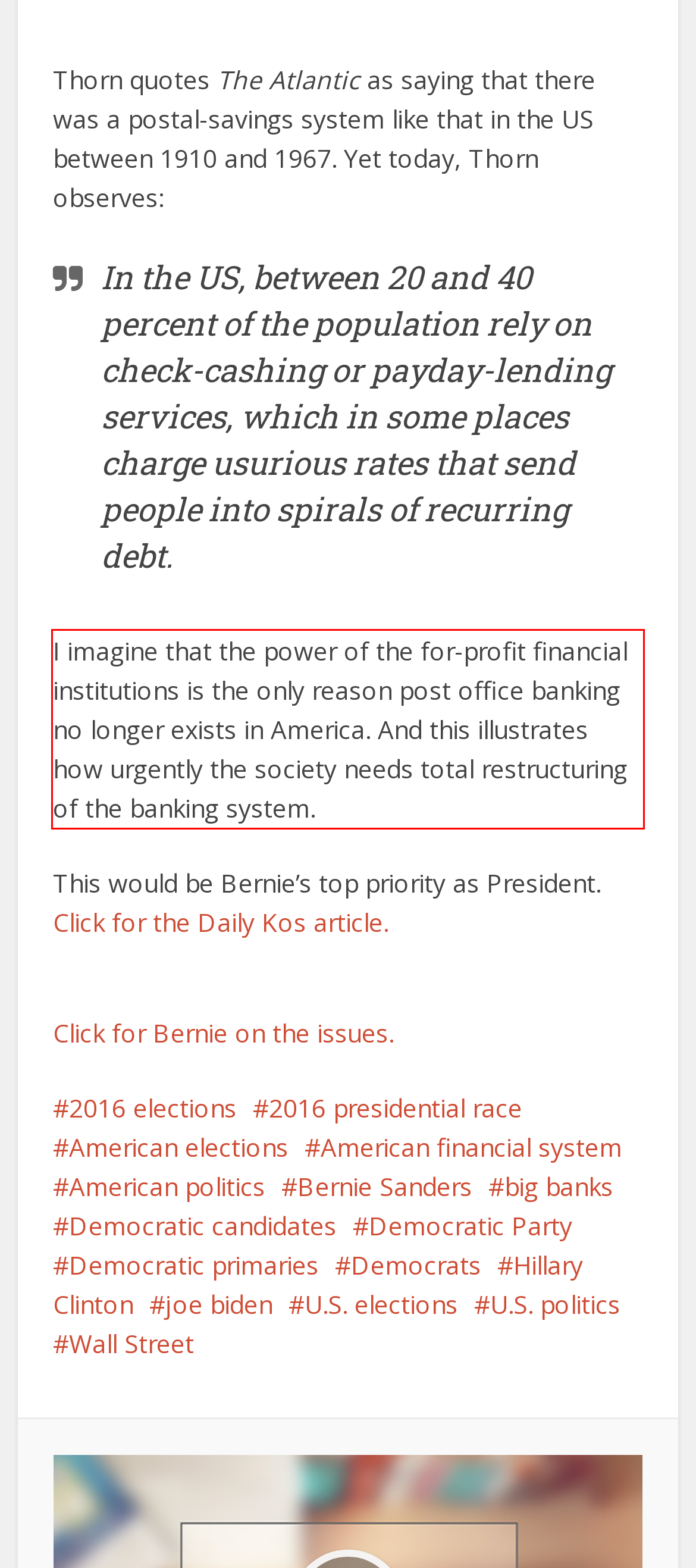Given a screenshot of a webpage containing a red bounding box, perform OCR on the text within this red bounding box and provide the text content.

I imagine that the power of the for-profit financial institutions is the only reason post office banking no longer exists in America. And this illustrates how urgently the society needs total restructuring of the banking system.